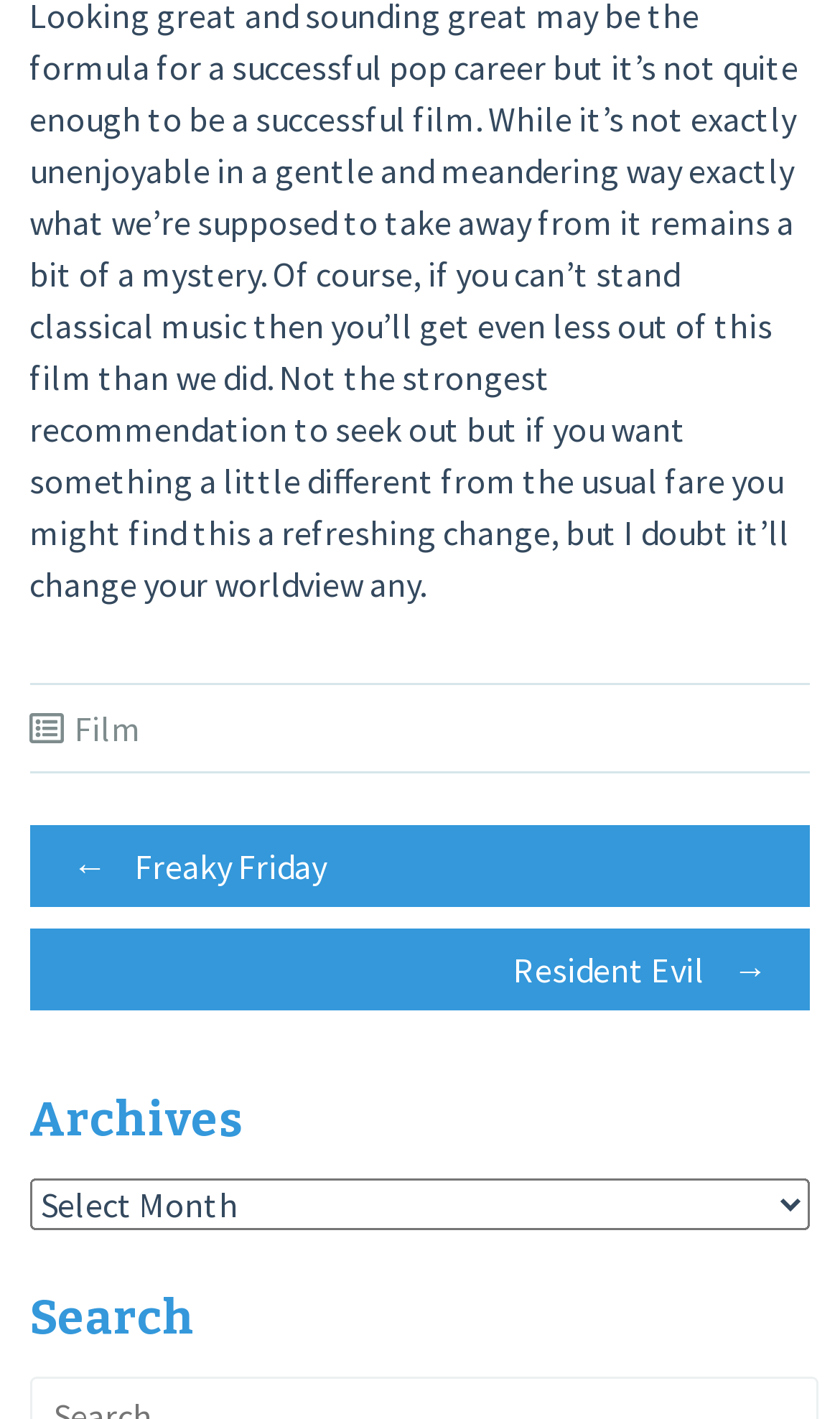Answer the question below in one word or phrase:
How many navigation links are there in the post navigation section?

2